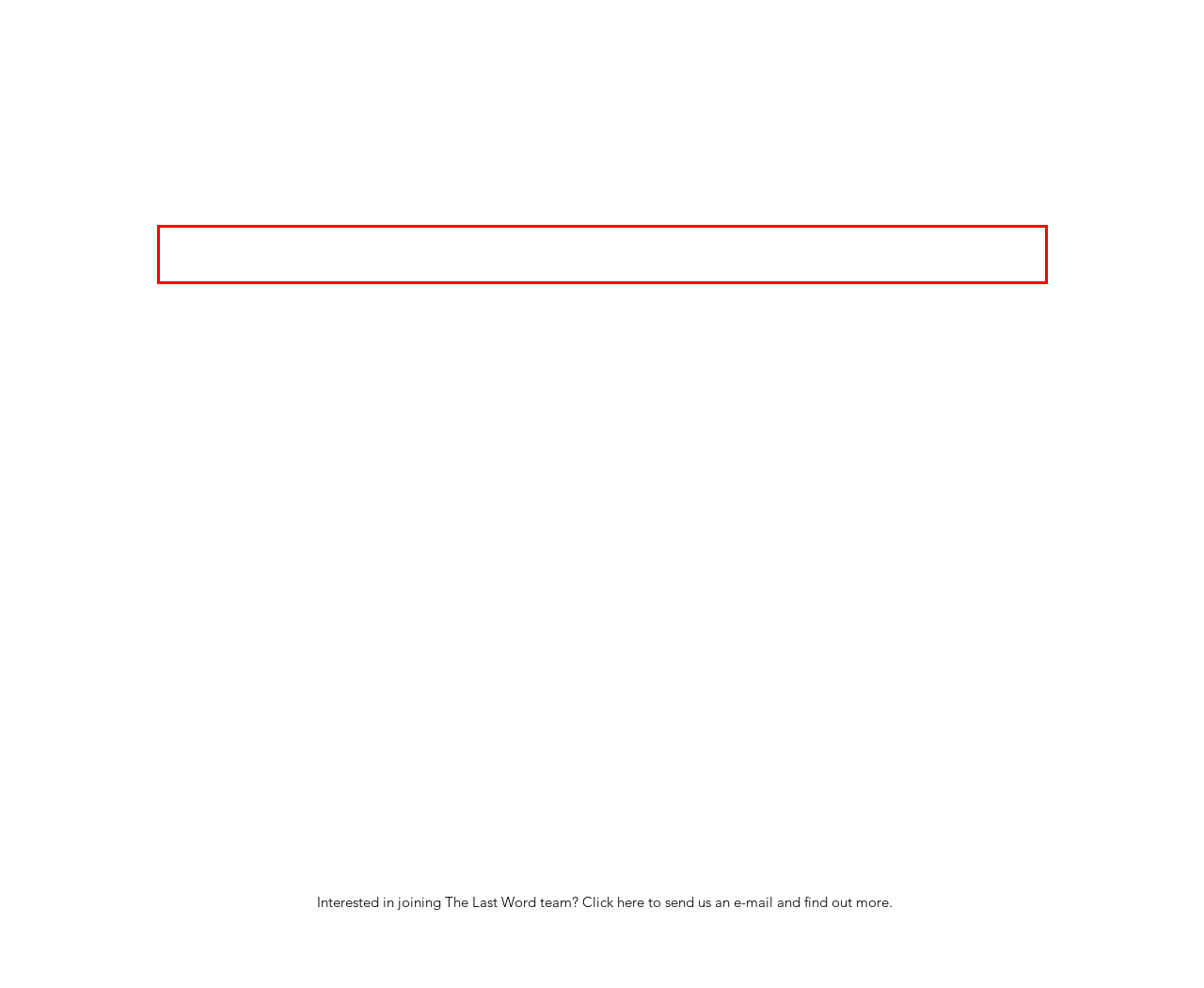Within the screenshot of the webpage, locate the red bounding box and use OCR to identify and provide the text content inside it.

Hi! I'm Arth and I enjoy delving into the intricacies of the legal field. Most posts I write about will be regarding current affairs', historical arguments as well as economic poliicies!